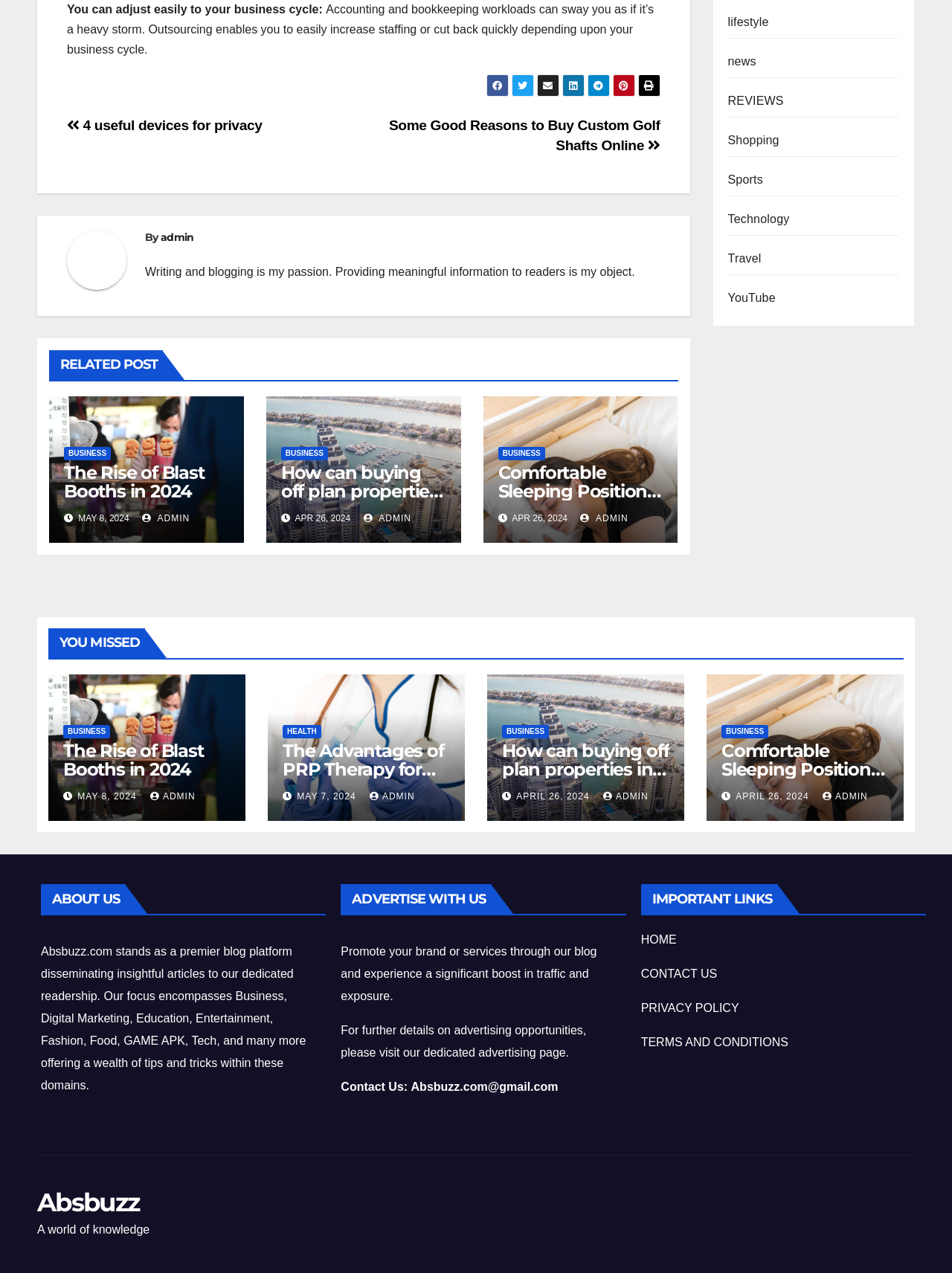Locate the bounding box coordinates of the area you need to click to fulfill this instruction: 'Click on the 'Posts' navigation'. The coordinates must be in the form of four float numbers ranging from 0 to 1: [left, top, right, bottom].

[0.07, 0.085, 0.693, 0.129]